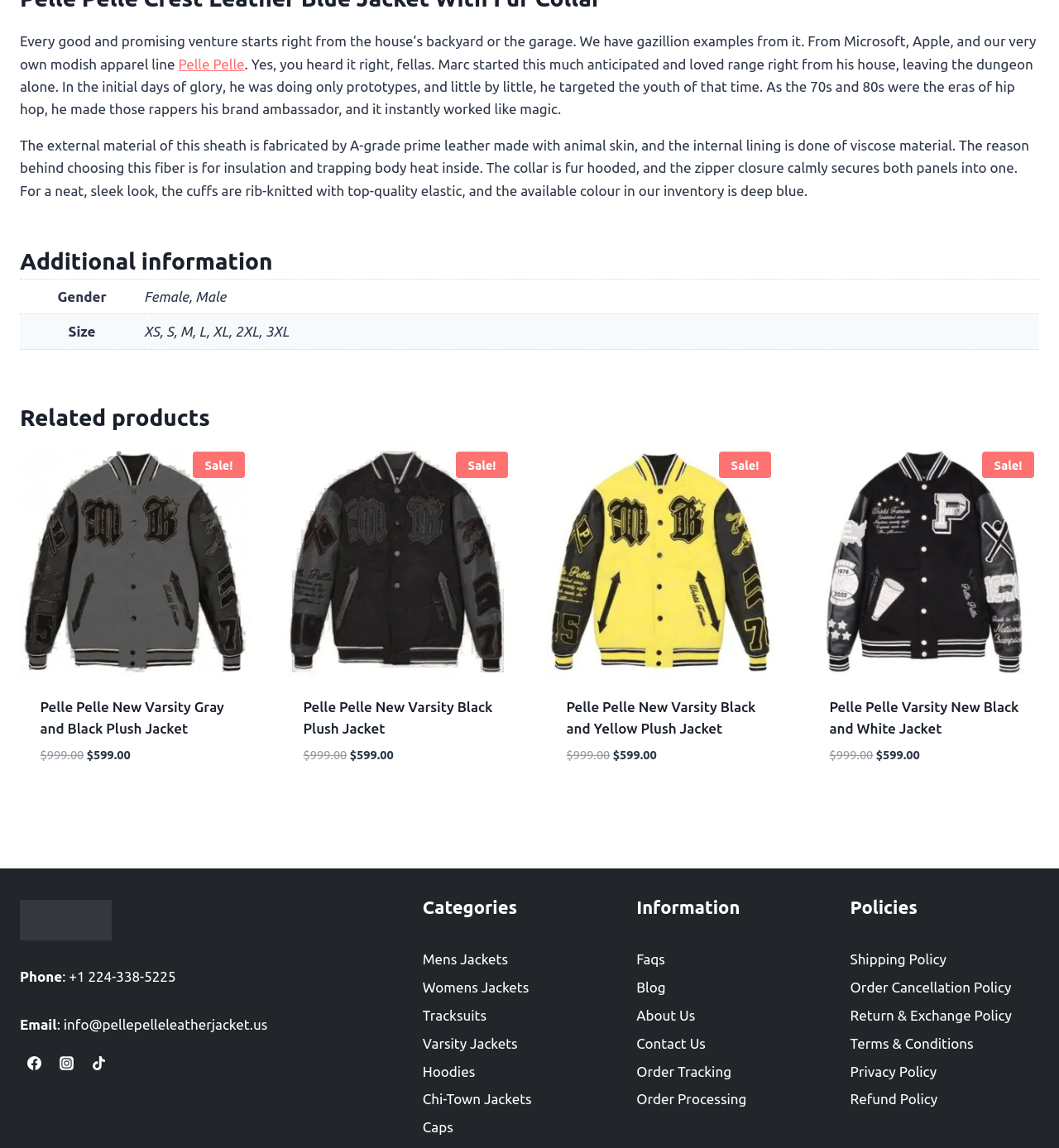From the screenshot, find the bounding box of the UI element matching this description: "Chi-Town Jackets". Supply the bounding box coordinates in the form [left, top, right, bottom], each a float between 0 and 1.

[0.399, 0.946, 0.577, 0.97]